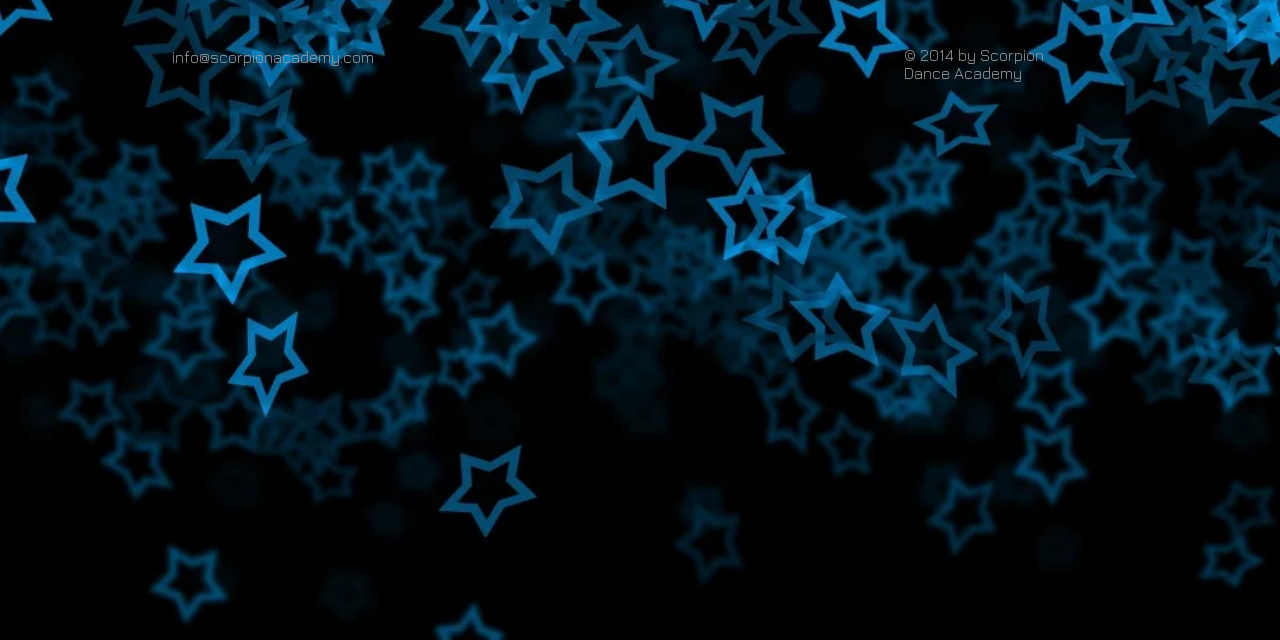Bounding box coordinates are specified in the format (top-left x, top-left y, bottom-right x, bottom-right y). All values are floating point numbers bounded between 0 and 1. Please provide the bounding box coordinate of the region this sentence describes: Thorin and Company

None